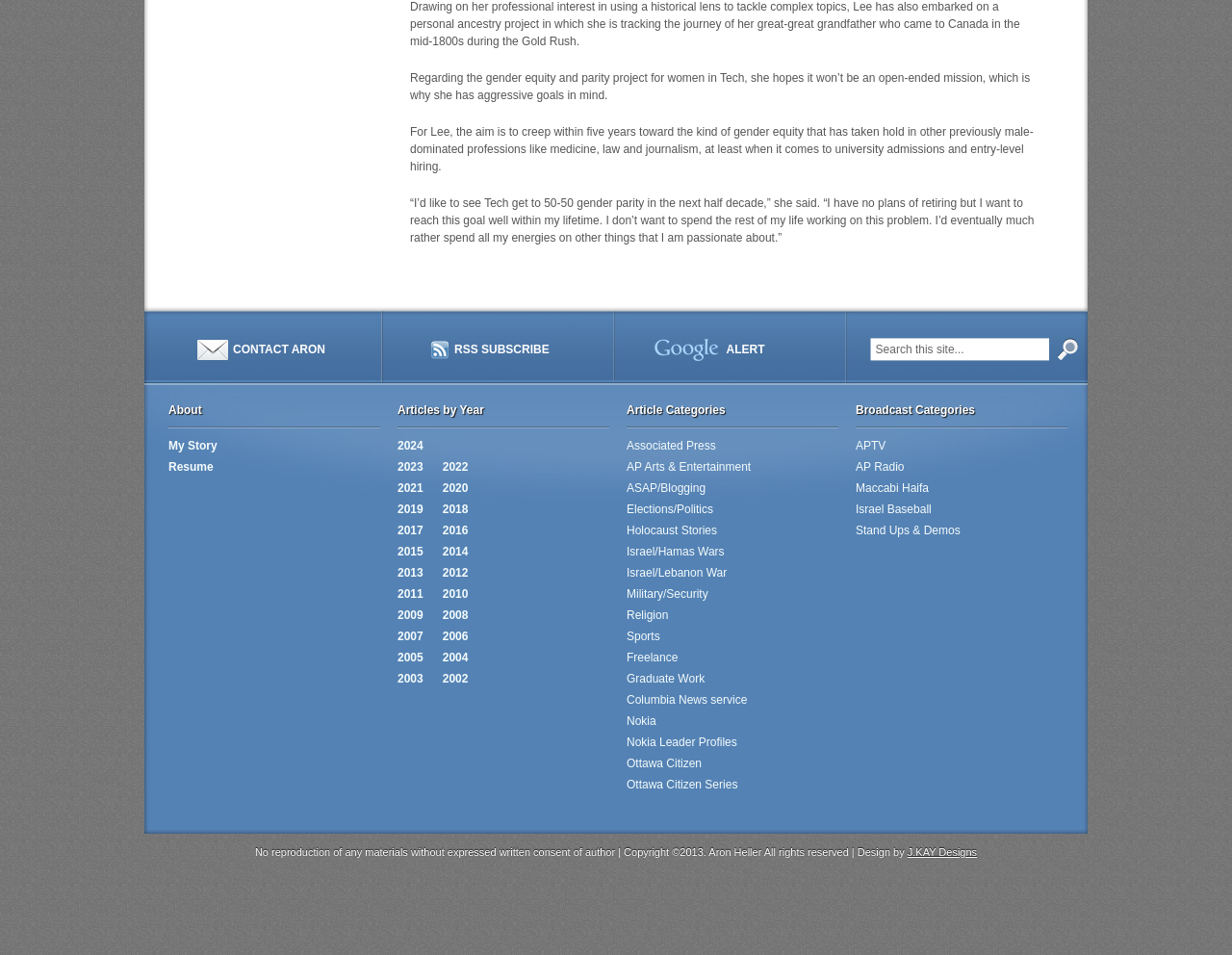Provide your answer to the question using just one word or phrase: Who designed the website?

J.KAY Designs